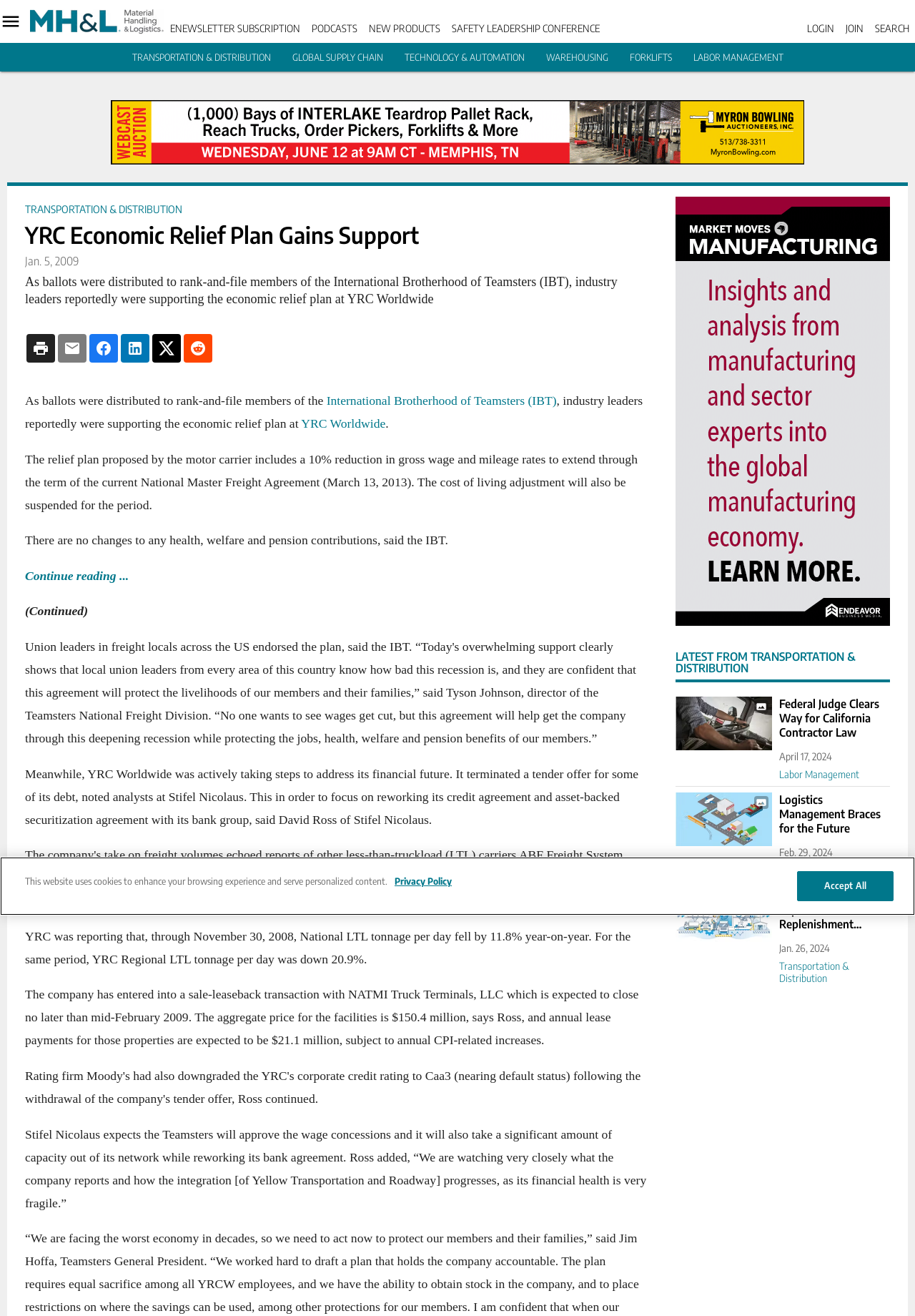Please indicate the bounding box coordinates for the clickable area to complete the following task: "Check out 'Logistics Management Braces for the Future' article". The coordinates should be specified as four float numbers between 0 and 1, i.e., [left, top, right, bottom].

[0.852, 0.602, 0.973, 0.635]